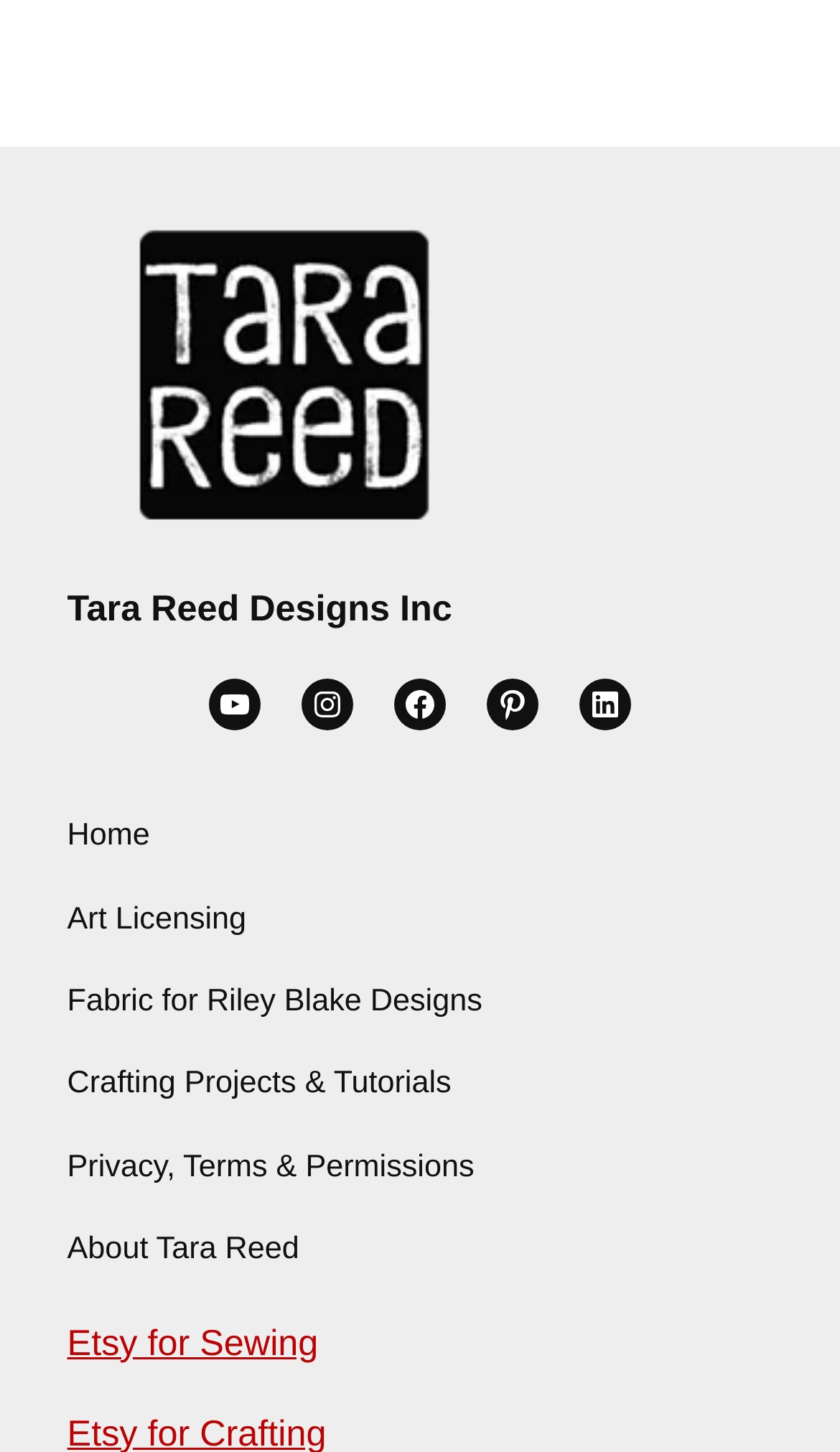How many social media links are there?
Using the information from the image, provide a comprehensive answer to the question.

There are five social media links at the top of the webpage, which are YouTube, Instagram, Facebook, Pinterest, and LinkedIn.